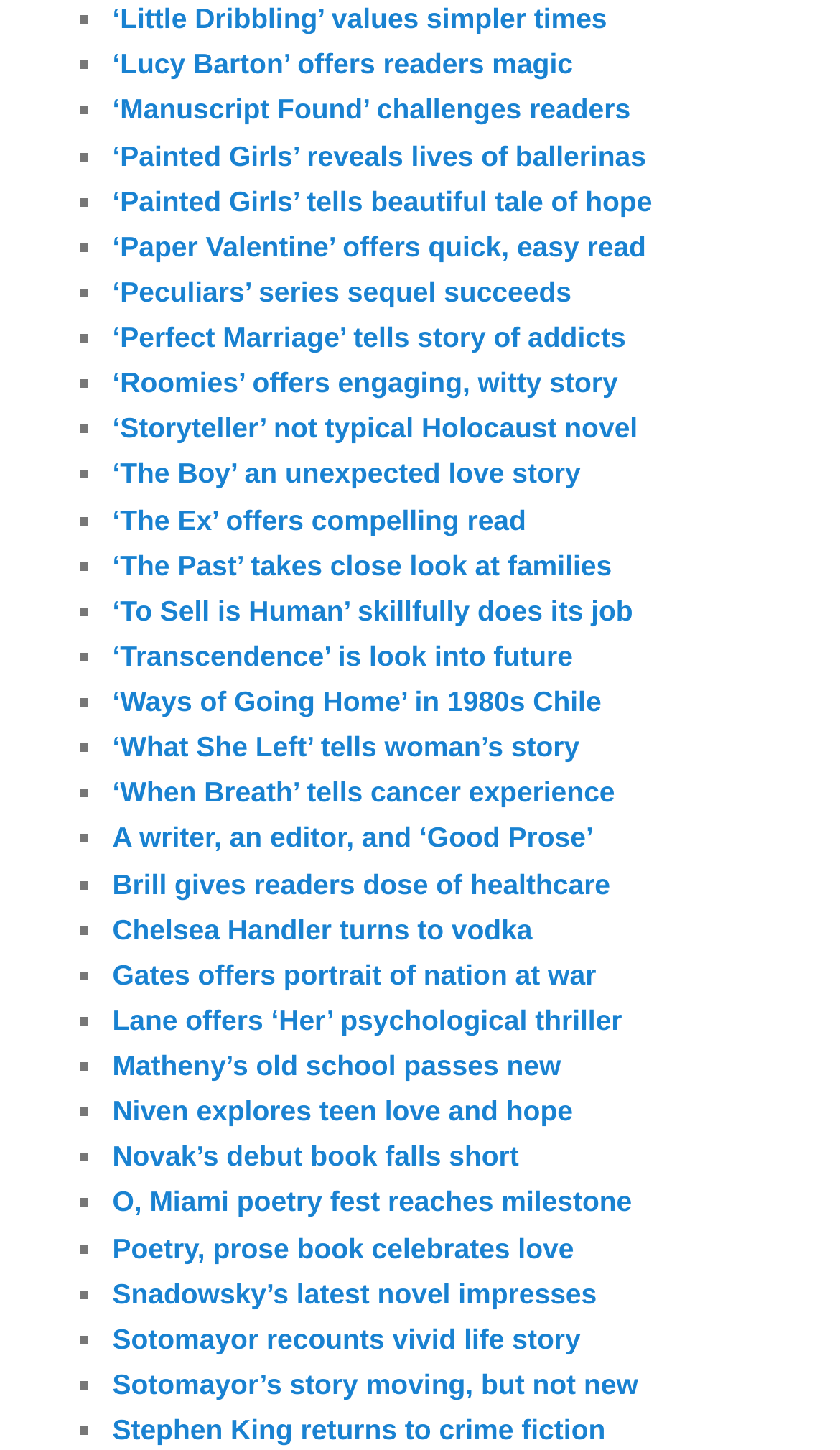Identify the bounding box coordinates for the element you need to click to achieve the following task: "Read the review of 'Little Dribbling'". The coordinates must be four float values ranging from 0 to 1, formatted as [left, top, right, bottom].

[0.134, 0.002, 0.723, 0.024]